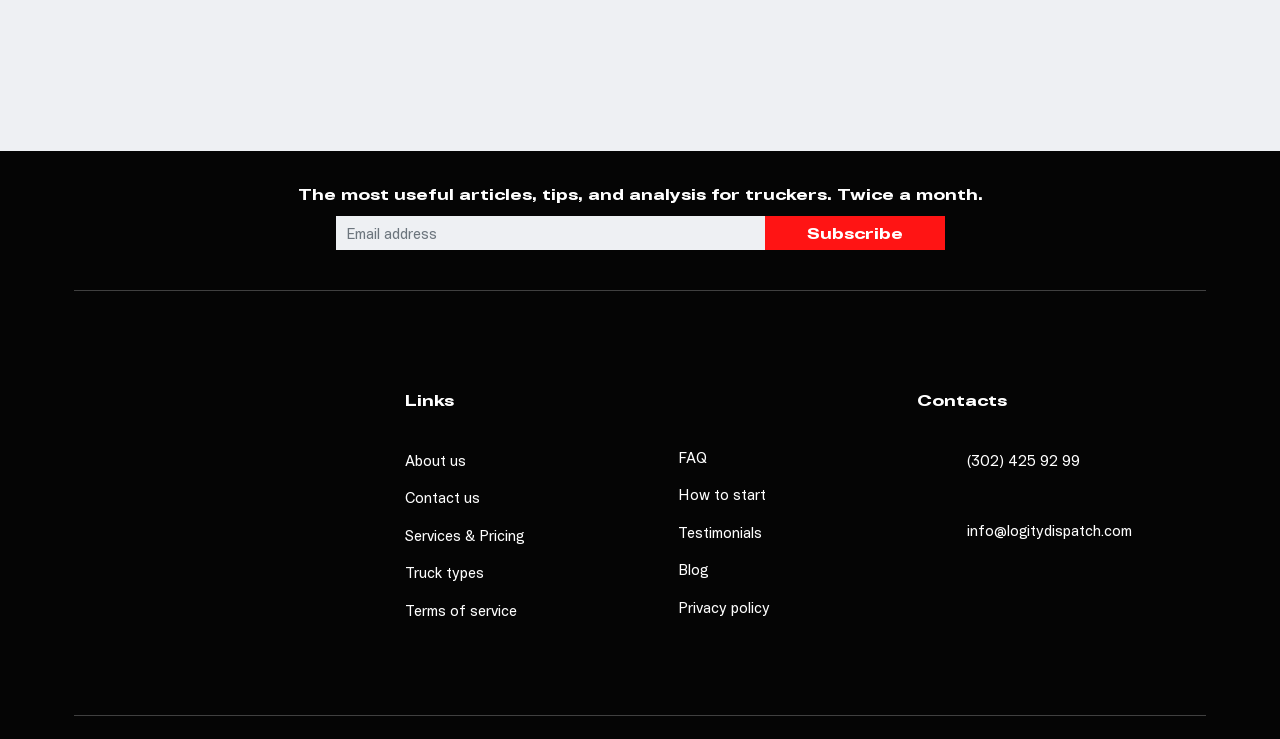Pinpoint the bounding box coordinates of the clickable element needed to complete the instruction: "Subscribe to the newsletter". The coordinates should be provided as four float numbers between 0 and 1: [left, top, right, bottom].

[0.262, 0.292, 0.597, 0.338]